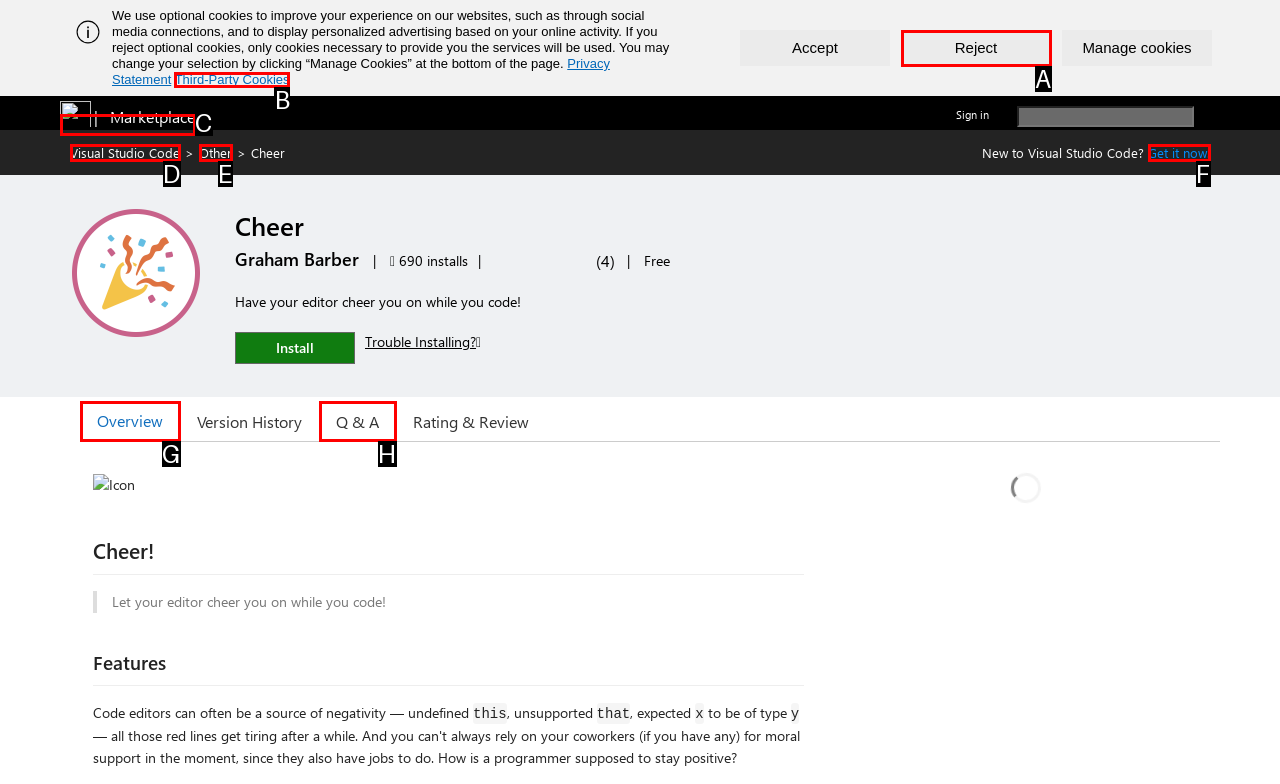Refer to the description: Visual Studio Code and choose the option that best fits. Provide the letter of that option directly from the options.

D